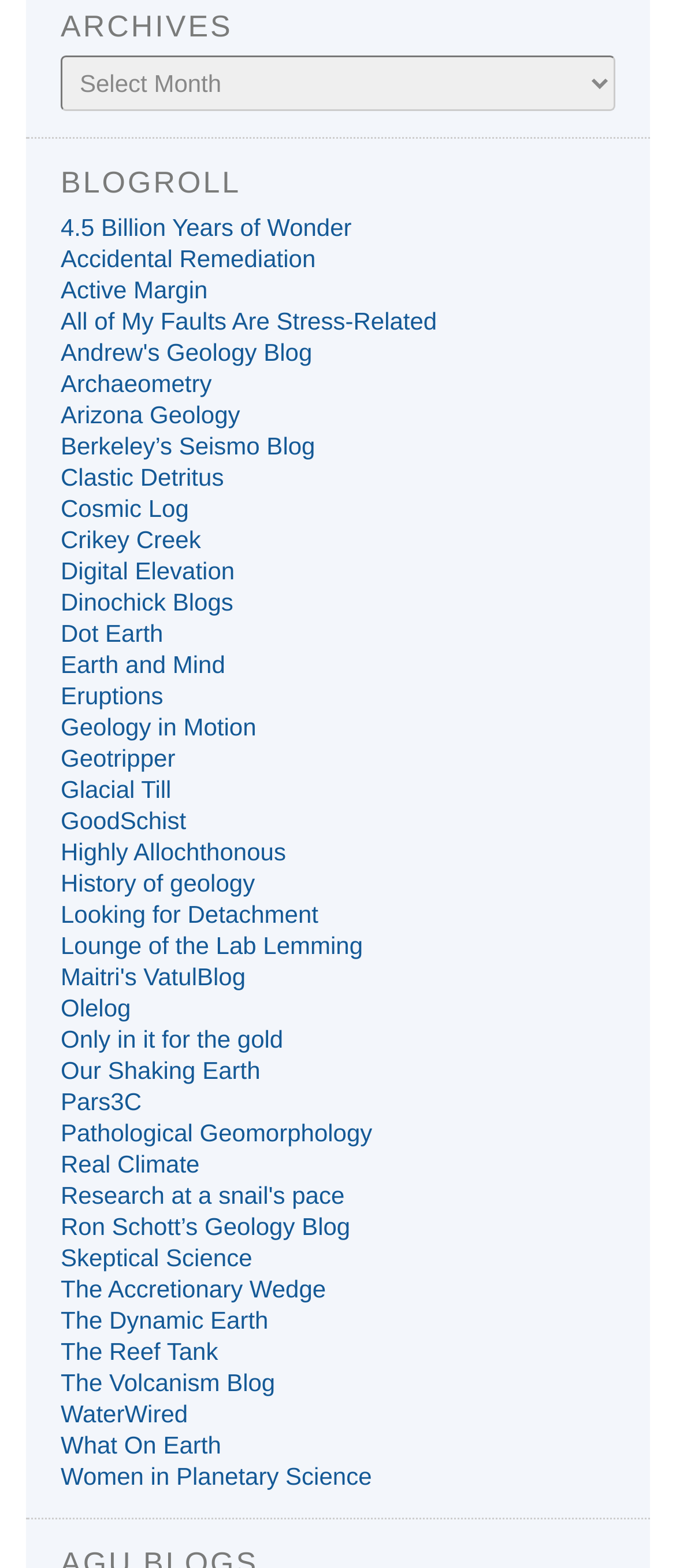Please give a succinct answer using a single word or phrase:
How many links are in the blogroll?

536